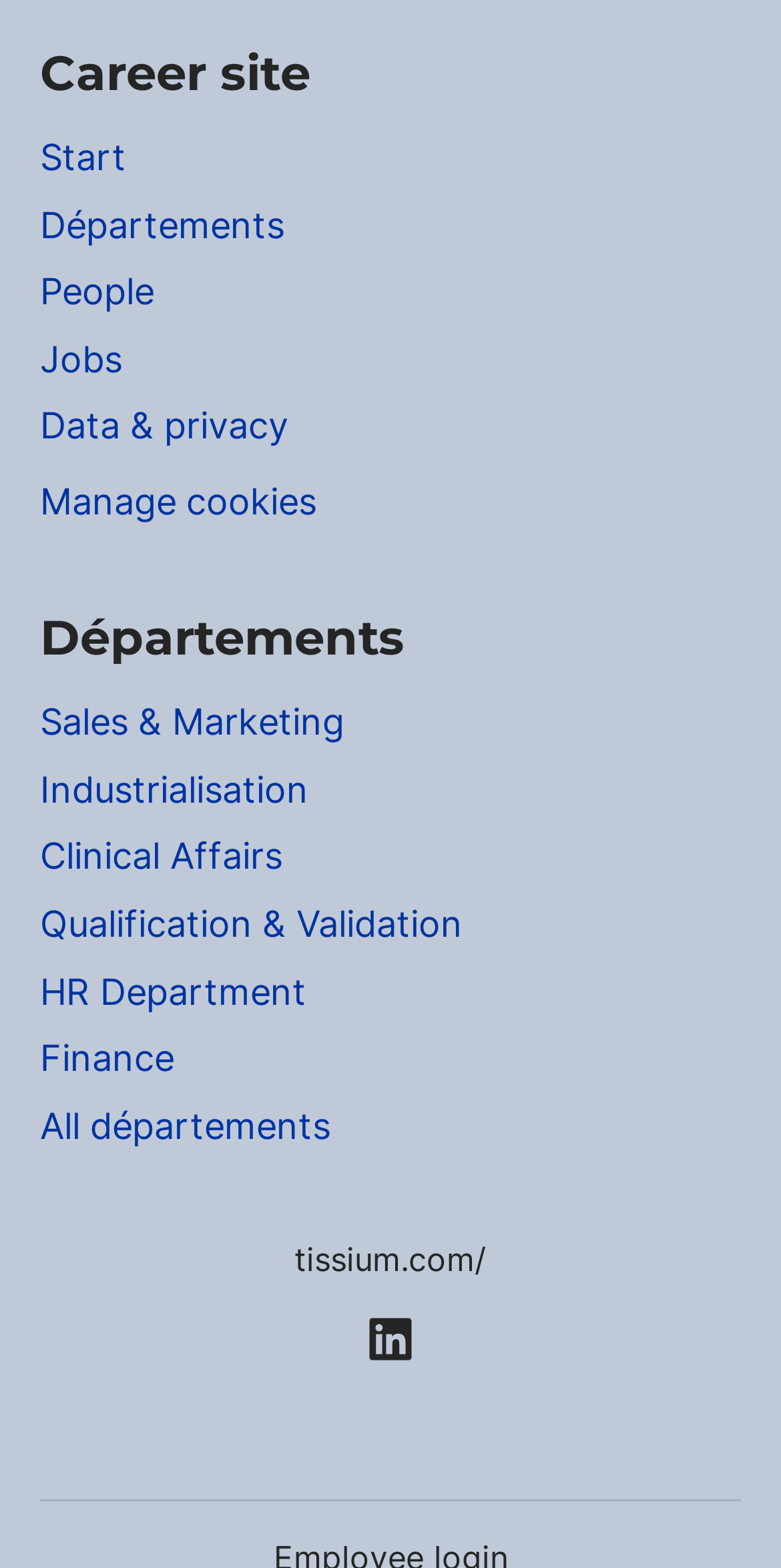Please determine the bounding box coordinates of the element to click in order to execute the following instruction: "Click on Start". The coordinates should be four float numbers between 0 and 1, specified as [left, top, right, bottom].

[0.051, 0.082, 0.162, 0.119]